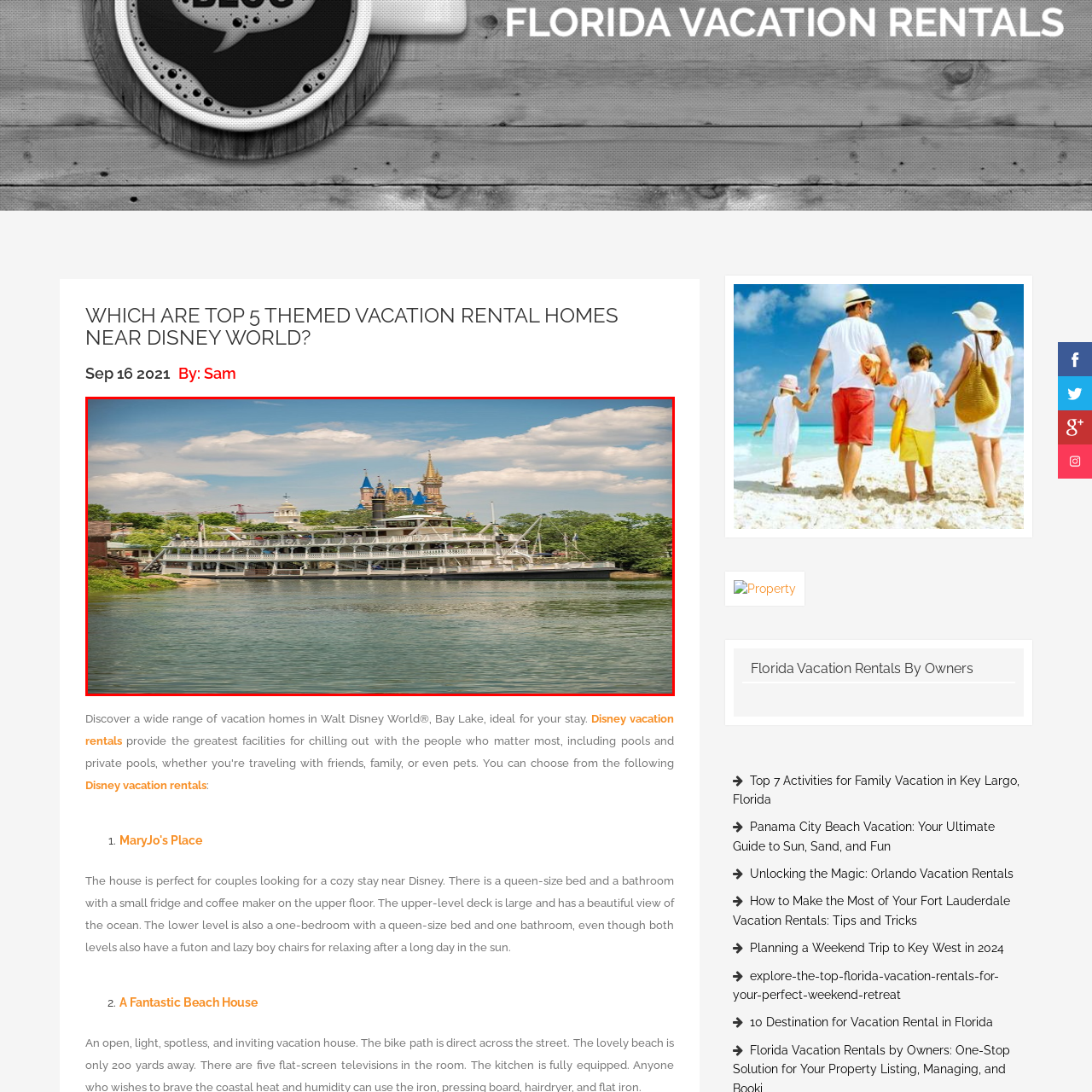Examine the red-bounded region in the image and describe it in detail.

The image showcases a picturesque view of a classic riverboat, reminiscent of the ones often seen in historical settings, gracefully docked along a serene waterway. In the background, enchanting fairy tale-style castle spires rise against a bright blue sky dotted with fluffy white clouds, creating a magical atmosphere typical of destinations like Disney World. Lush greenery surrounds the scene, adding to the overall charm and inviting a sense of adventure. This setting captures the essence of themed vacation experiences, perfect for families looking to make unforgettable memories near iconic attractions.